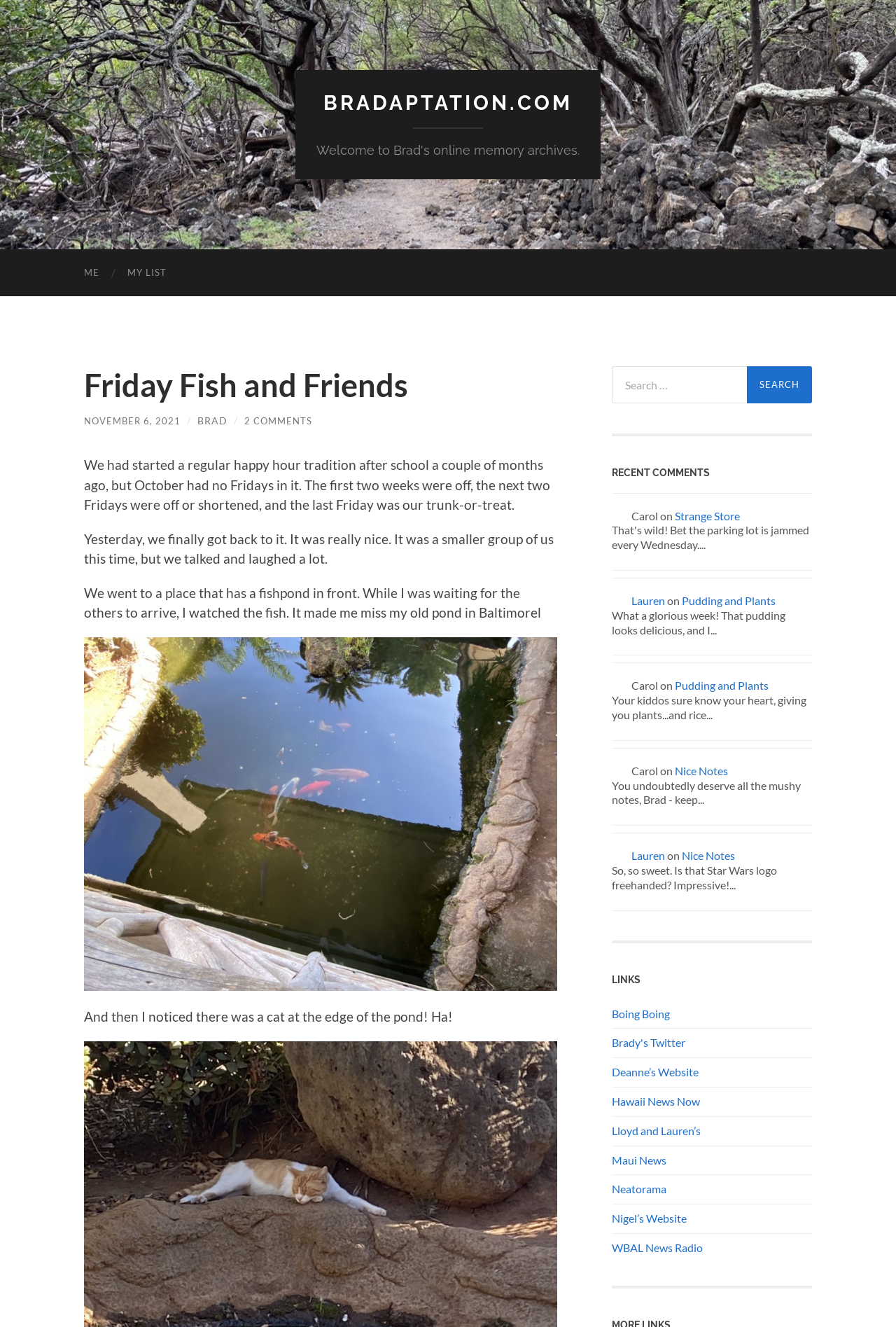Utilize the details in the image to thoroughly answer the following question: What is the name of the website that is linked to in the 'LINKS' section?

The answer can be found by looking at the 'LINKS' section which is at the bottom of the webpage. The first link in this section is 'Boing Boing', which is the answer to the question.